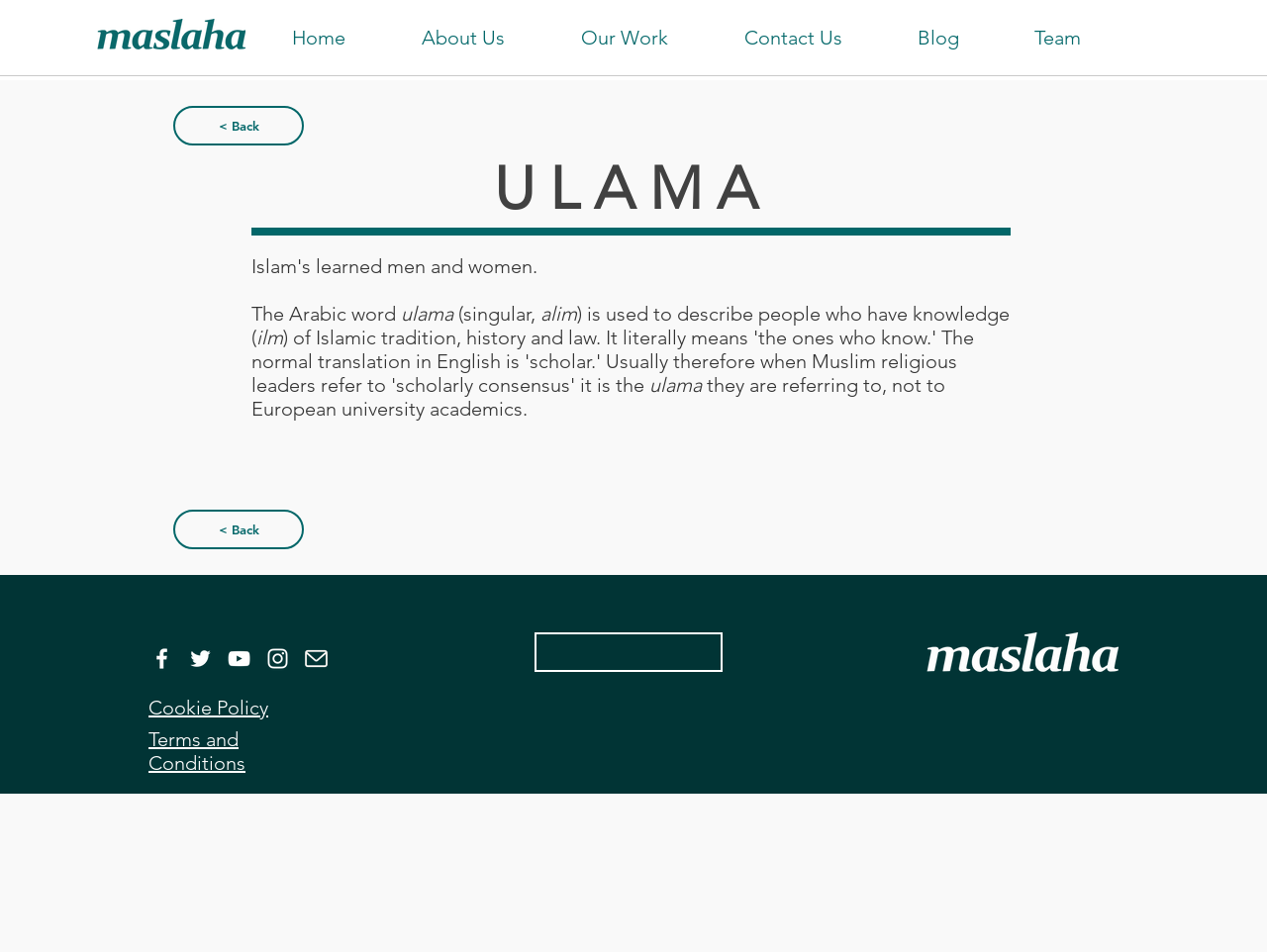What is the purpose of the '< Back' link?
Look at the image and respond with a one-word or short-phrase answer.

to go back